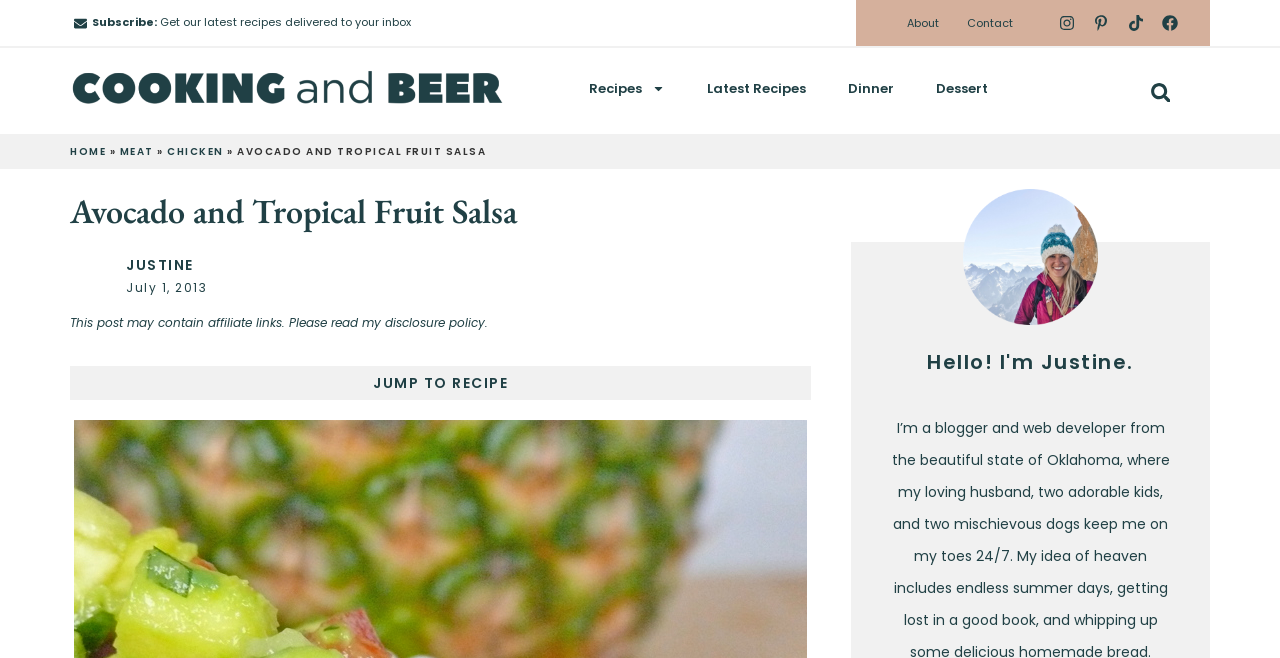Refer to the image and provide a thorough answer to this question:
What is the author's name?

The author's name can be found in the heading element with the text 'JUSTINE' which is located below the image of the author.